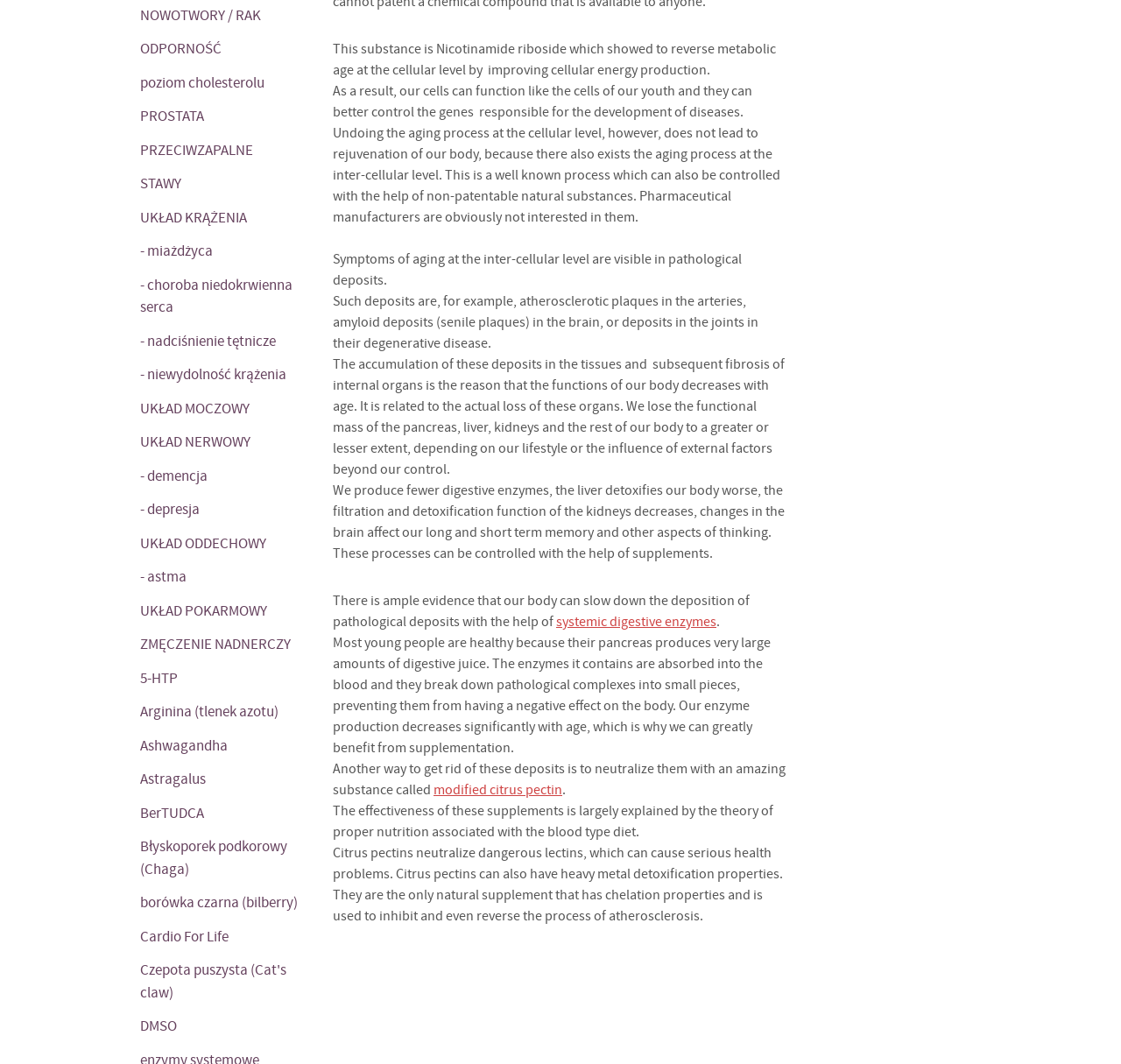From the given element description: "5-HTP", find the bounding box for the UI element. Provide the coordinates as four float numbers between 0 and 1, in the order [left, top, right, bottom].

[0.117, 0.665, 0.273, 0.695]